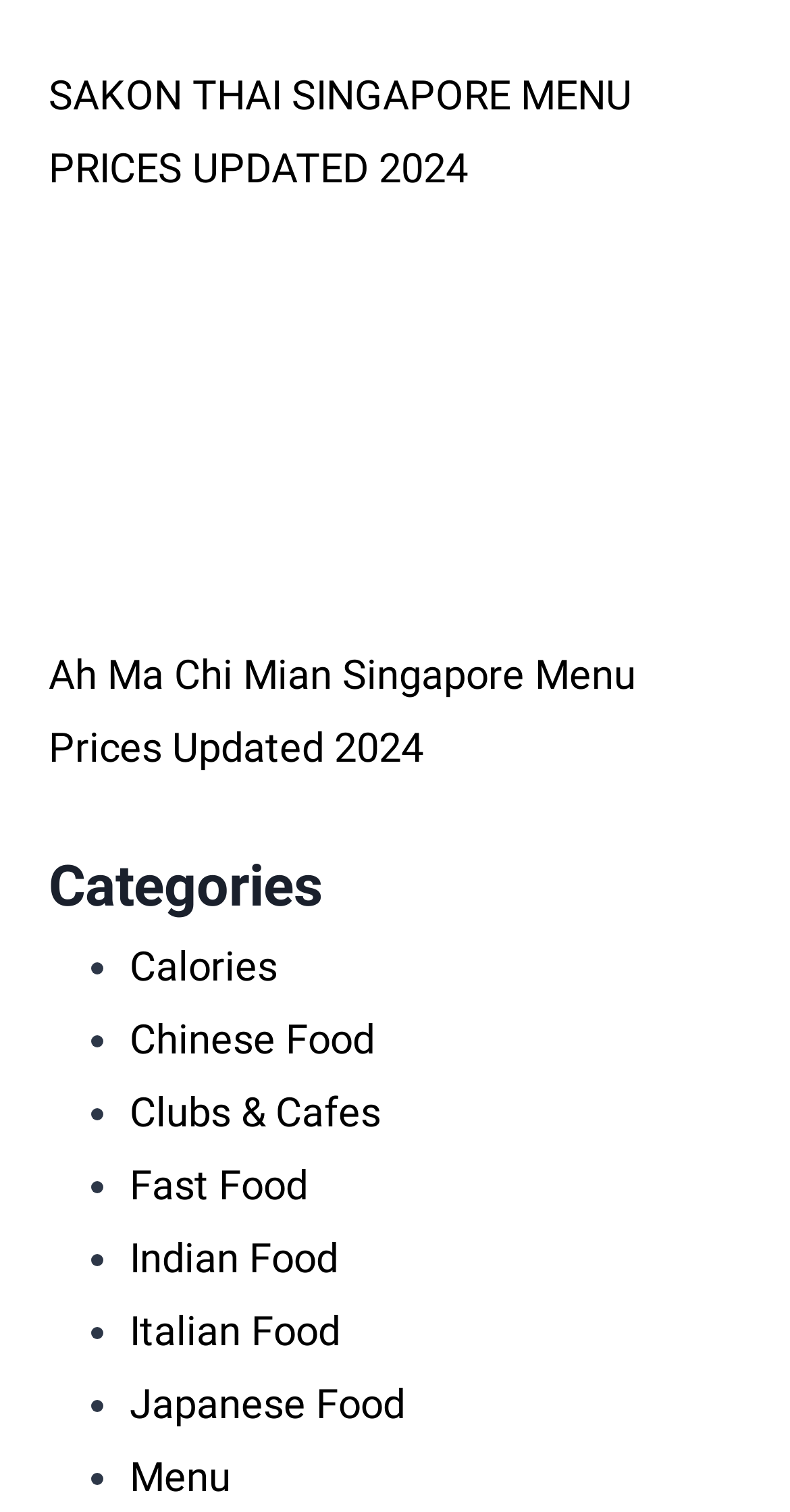Using the description "Calories", locate and provide the bounding box of the UI element.

[0.164, 0.624, 0.351, 0.656]